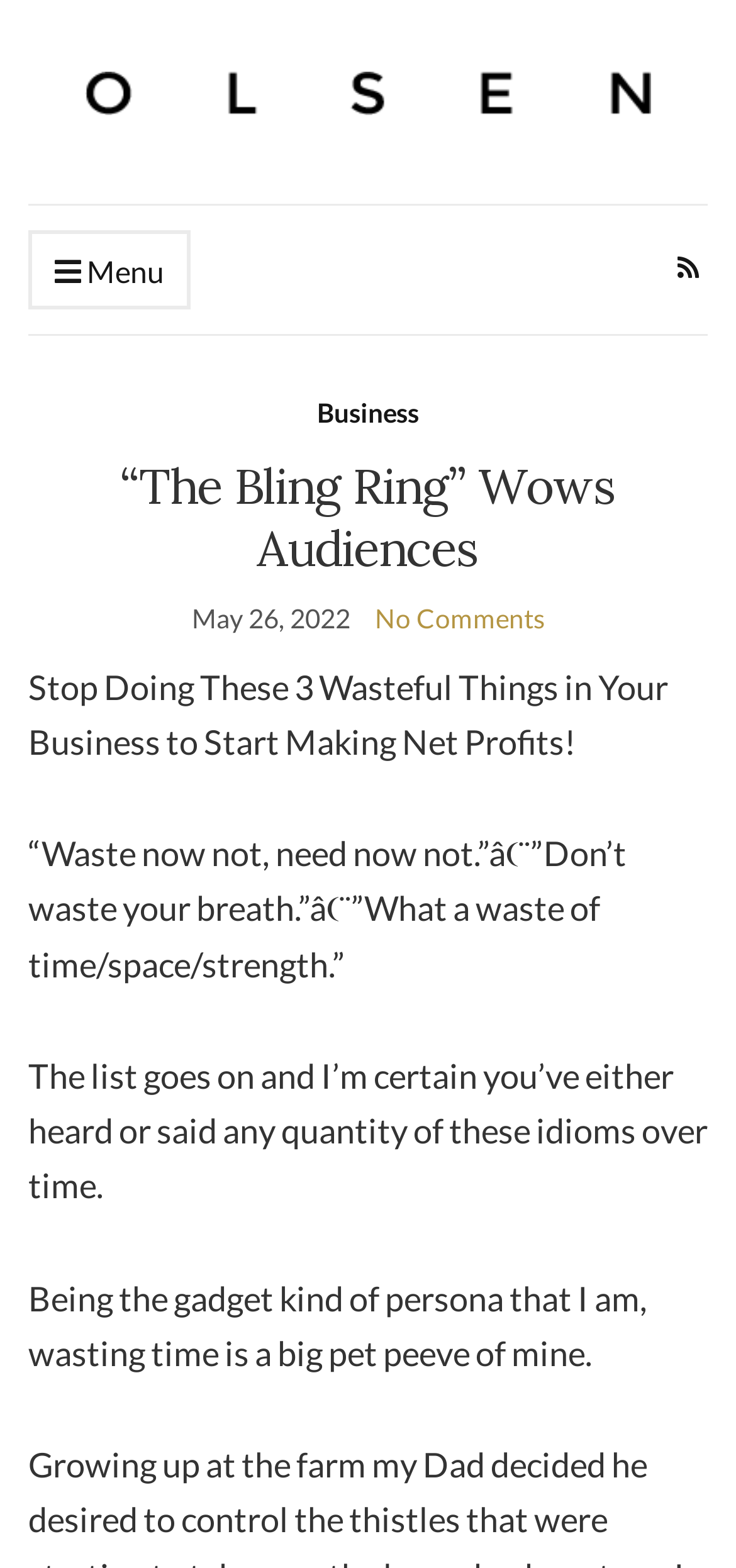Using the description "No Comments", locate and provide the bounding box of the UI element.

[0.509, 0.384, 0.74, 0.404]